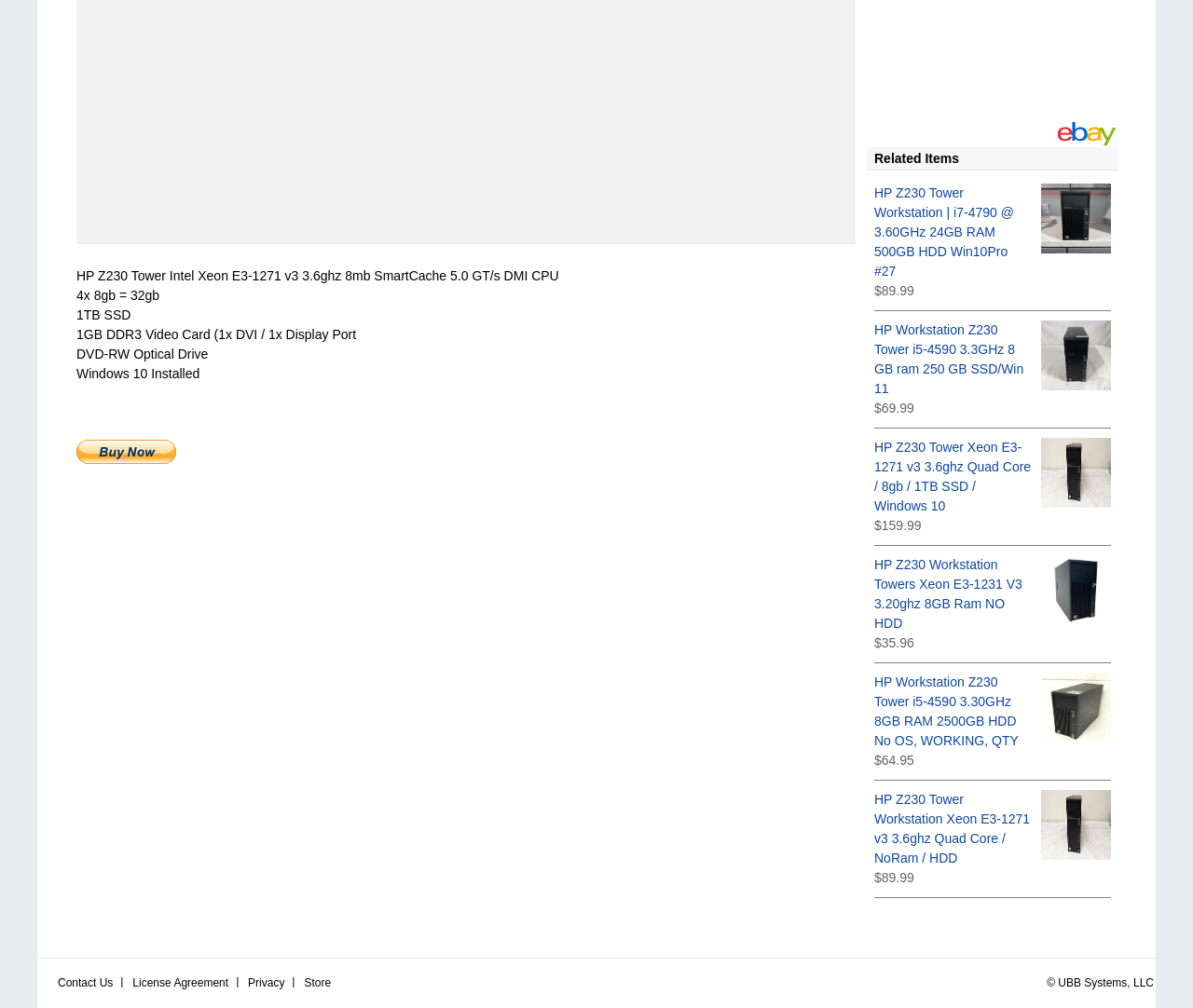Based on the provided description, "aria-label="Advertisement" name="aswift_1" title="Advertisement"", find the bounding box of the corresponding UI element in the screenshot.

[0.064, 0.479, 0.43, 0.535]